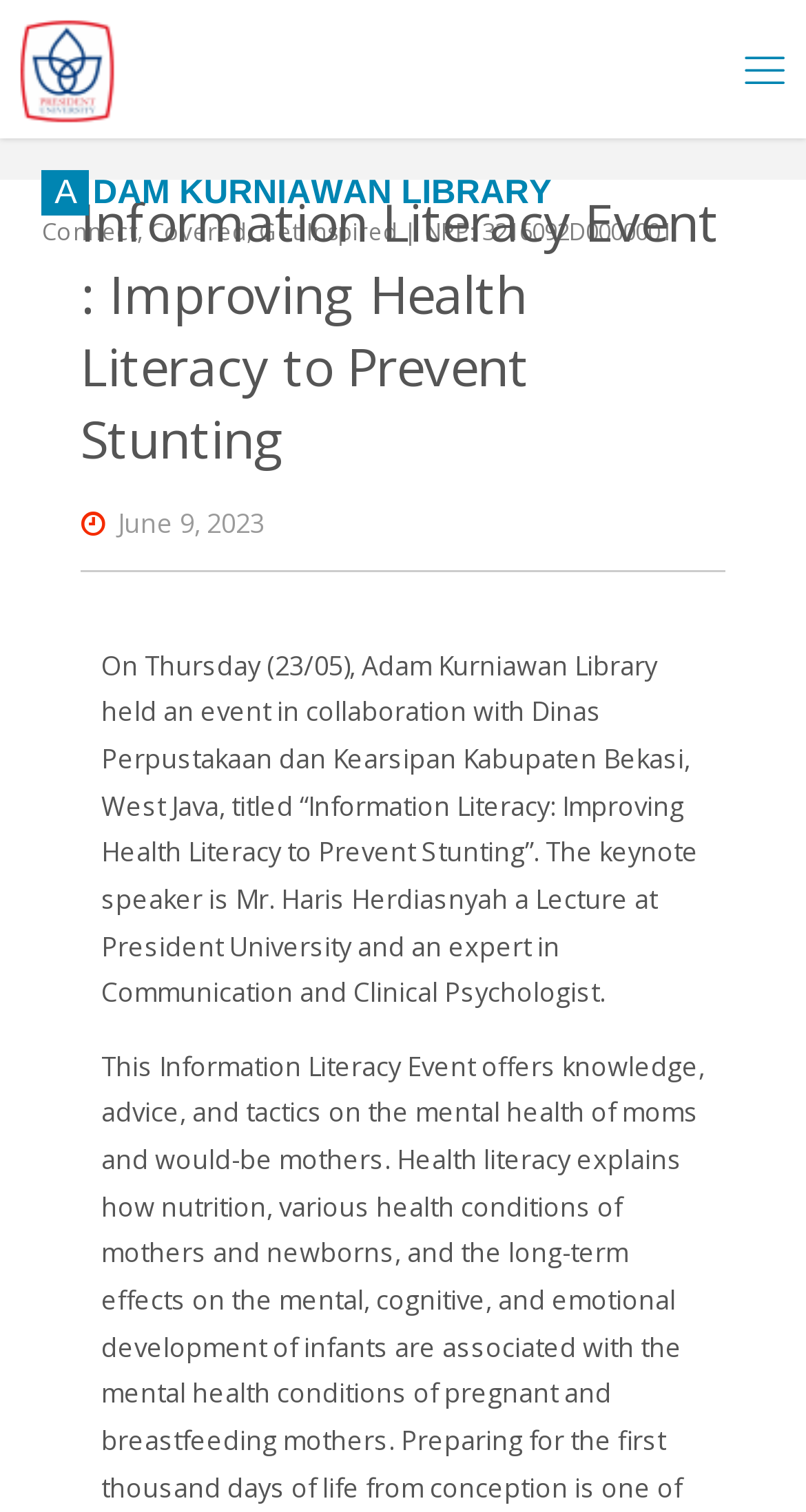From the image, can you give a detailed response to the question below:
When did the event take place?

The date of the event can be found below the main heading, where it is written as 'June 9, 2023' in a time format.